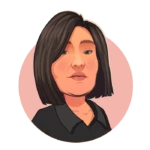What is the shape of the background?
Refer to the image and answer the question using a single word or phrase.

Circle